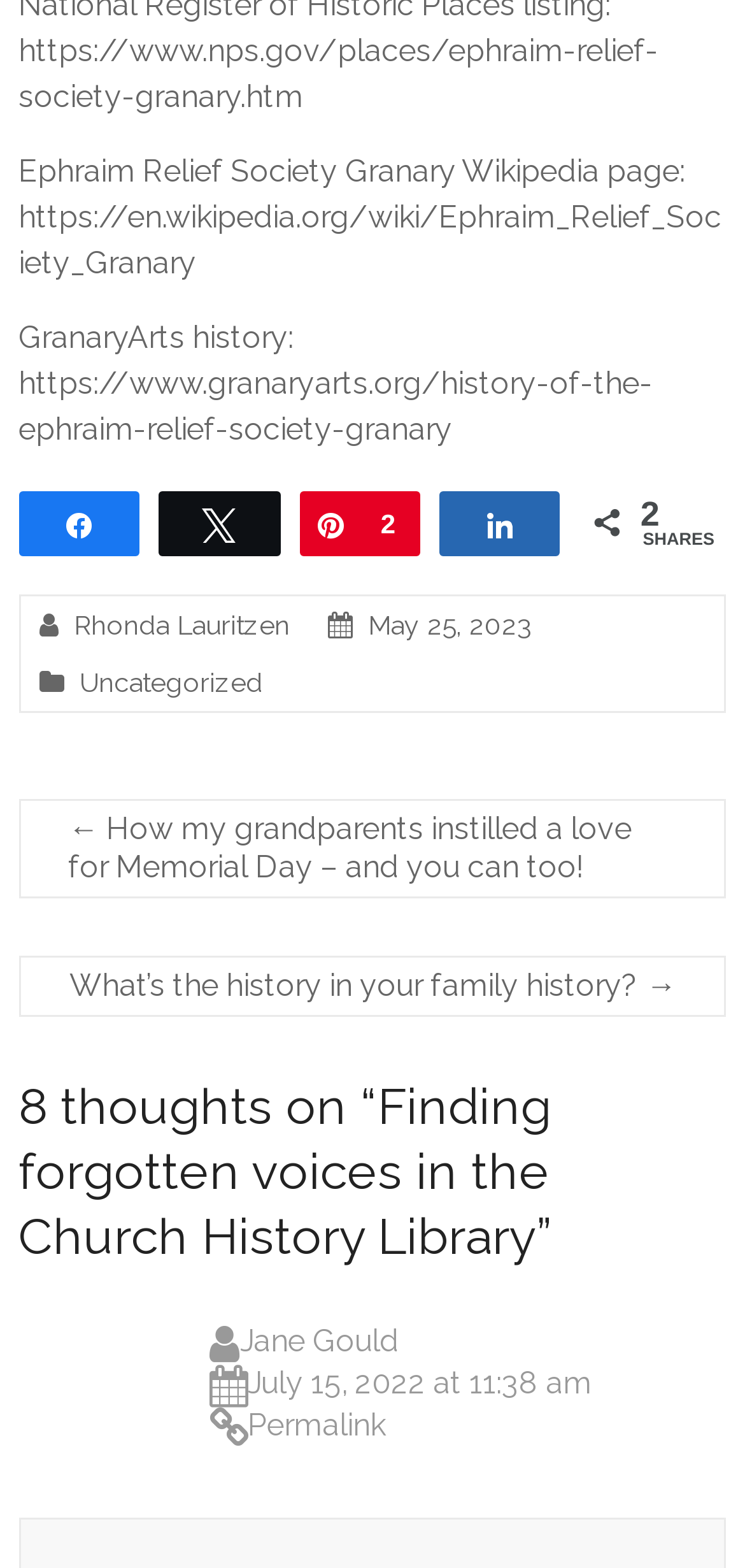Find the bounding box coordinates of the element I should click to carry out the following instruction: "Read GranaryArts history".

[0.025, 0.204, 0.876, 0.285]